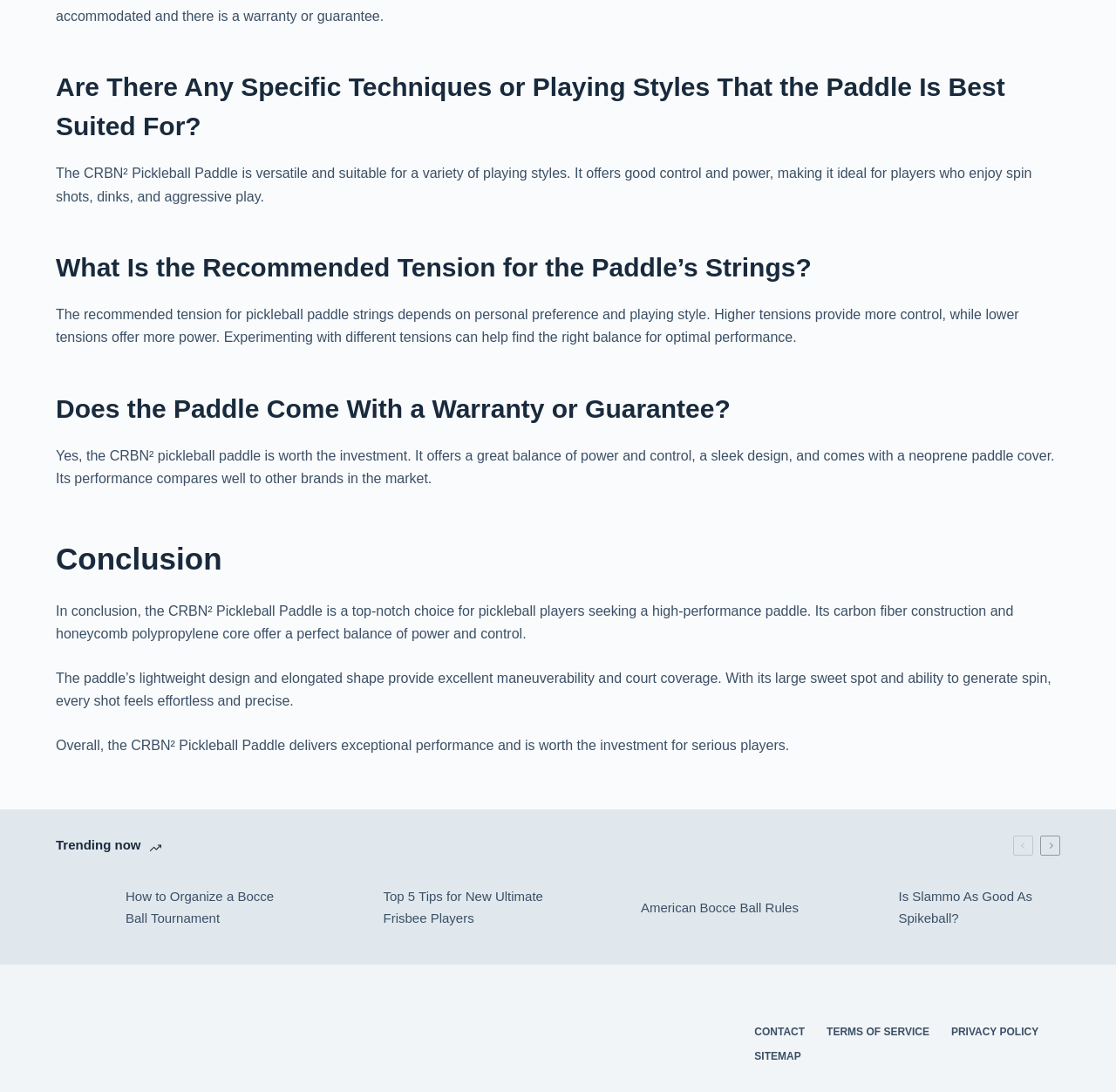Identify the bounding box coordinates of the specific part of the webpage to click to complete this instruction: "Click on 'How to Organize a Bocce Ball Tournament'".

[0.05, 0.807, 0.257, 0.855]